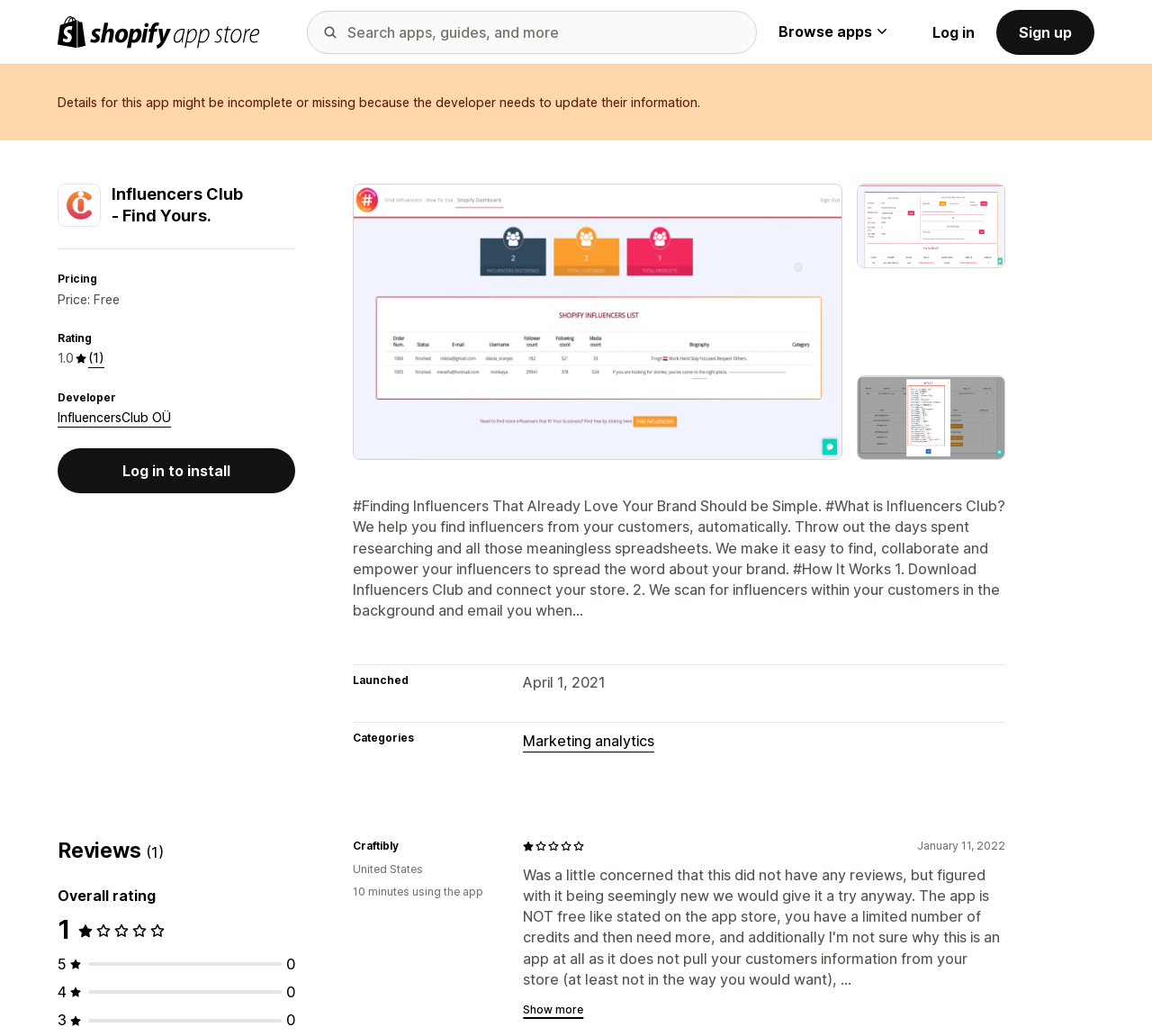What is the purpose of the Influencers Club app?
Based on the visual details in the image, please answer the question thoroughly.

The purpose of the Influencers Club app can be found in the static text '#What is Influencers Club? We help you find influencers from your customers, automatically.' which is located in the description section.